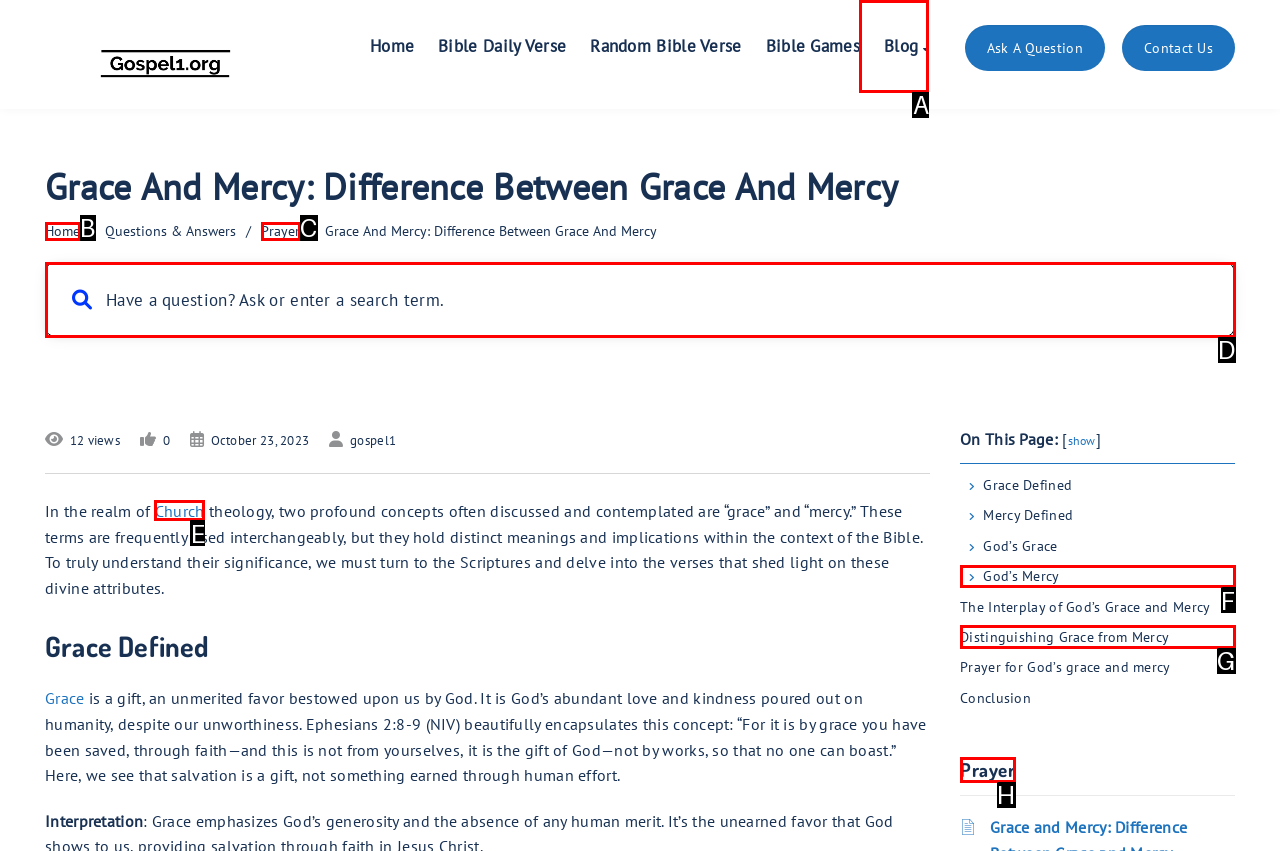Based on the description Distinguishing Grace from Mercy, identify the most suitable HTML element from the options. Provide your answer as the corresponding letter.

G